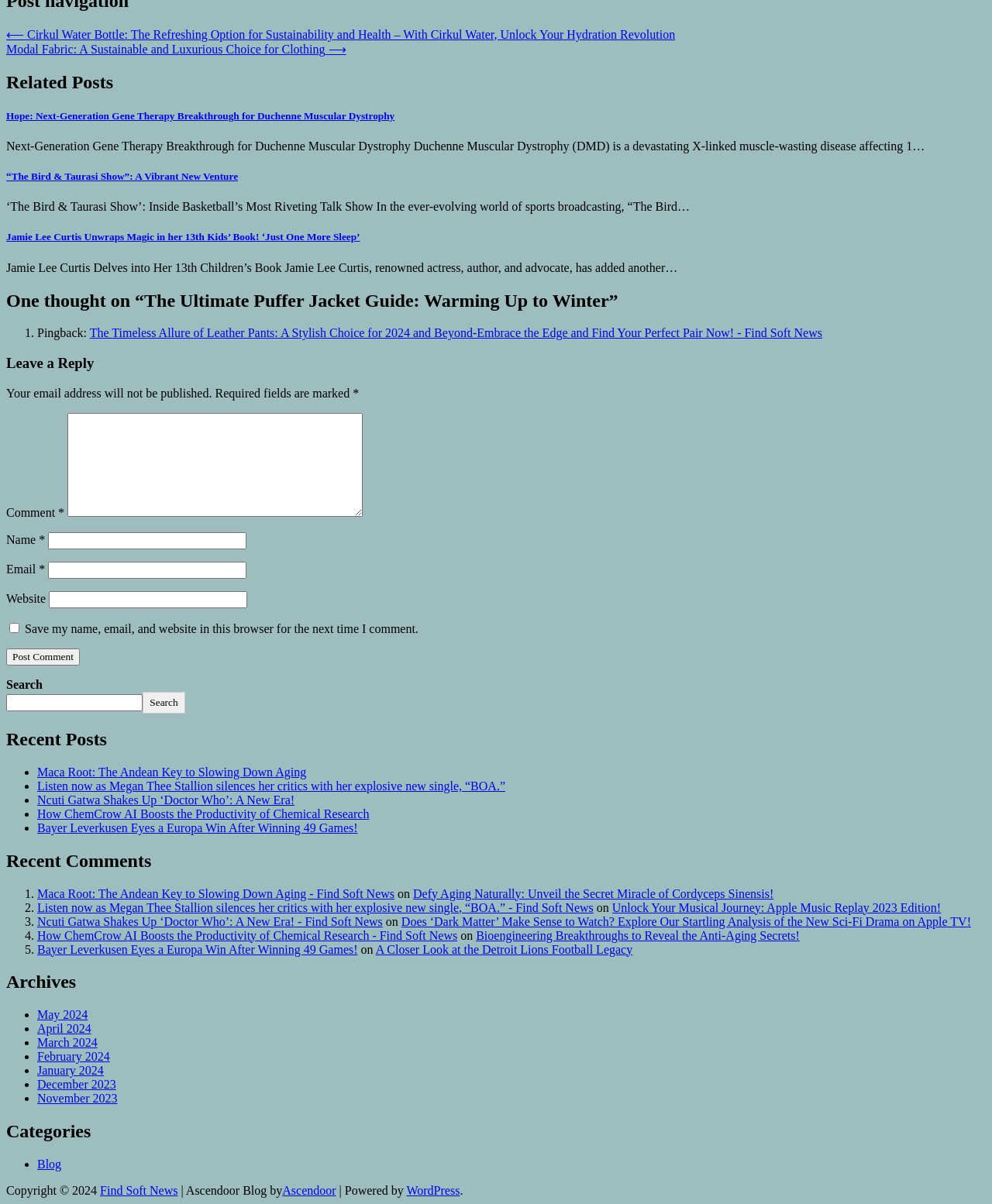Locate the UI element described as follows: "General Discussion". Return the bounding box coordinates as four float numbers between 0 and 1 in the order [left, top, right, bottom].

None